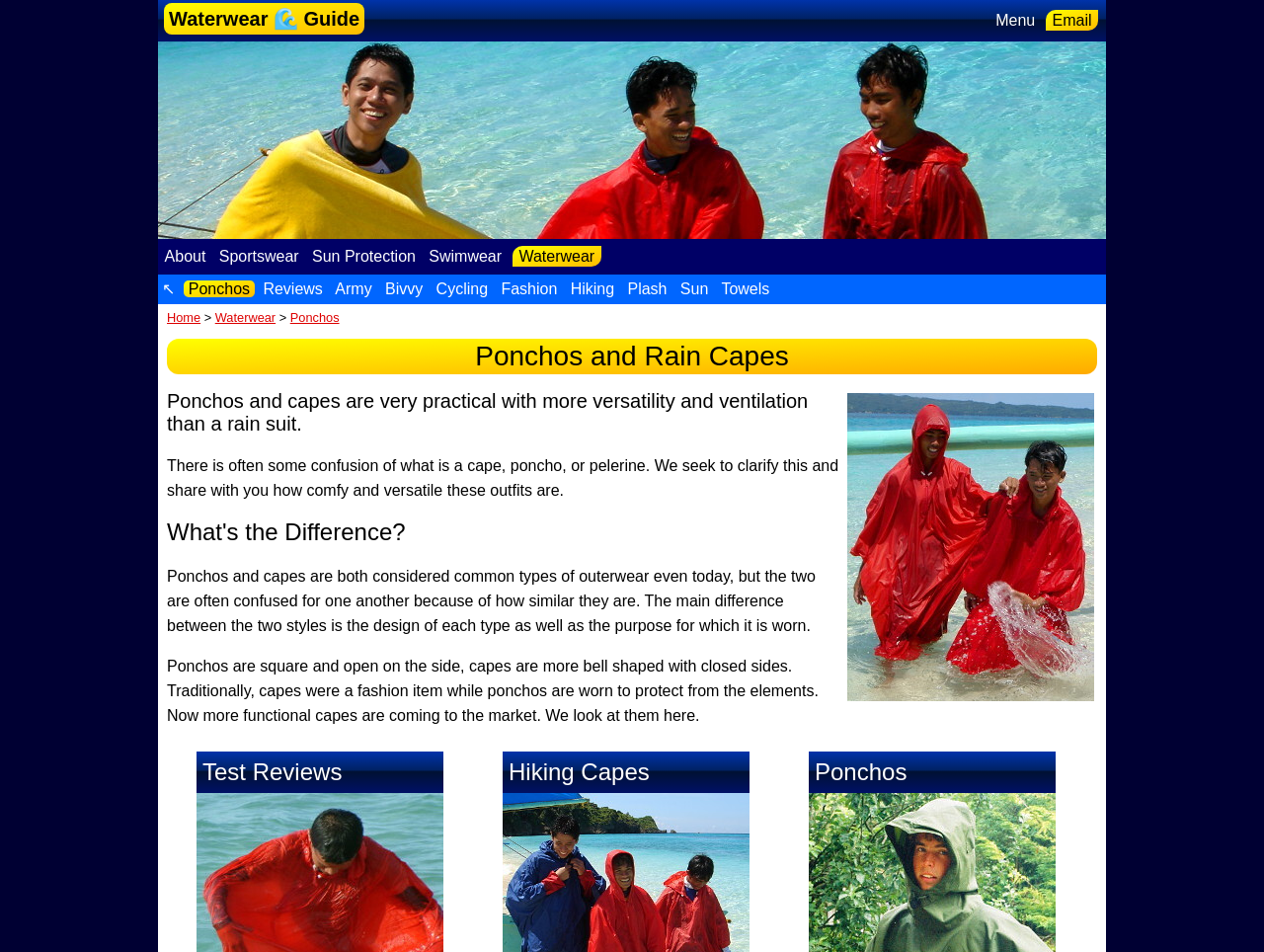Determine the bounding box coordinates of the clickable element to achieve the following action: 'Learn about 'Hiking Capes''. Provide the coordinates as four float values between 0 and 1, formatted as [left, top, right, bottom].

[0.398, 0.789, 0.593, 0.833]